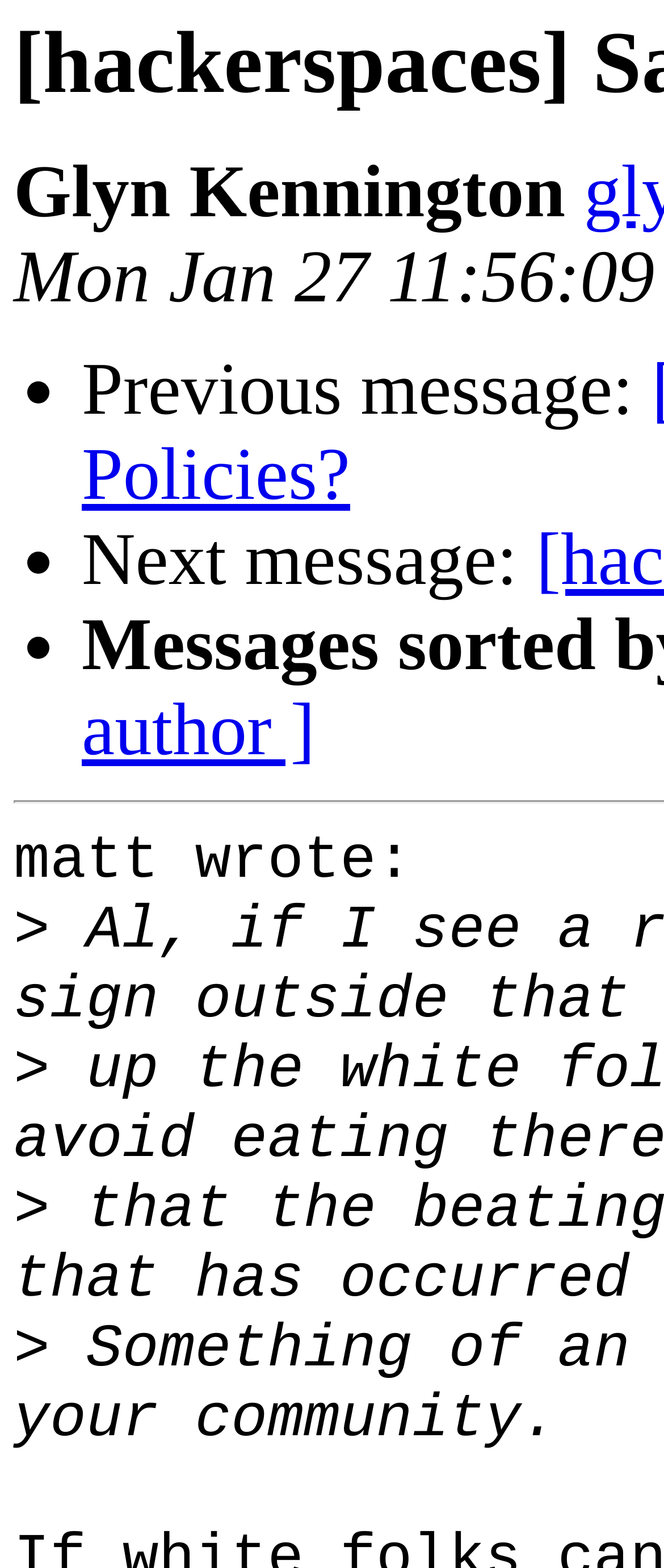Is the webpage displaying a conversation?
Based on the visual details in the image, please answer the question thoroughly.

The presence of 'Previous message:' and 'Next message:' texts, along with the format of the messages, suggests that the webpage is displaying a conversation or a thread of messages.